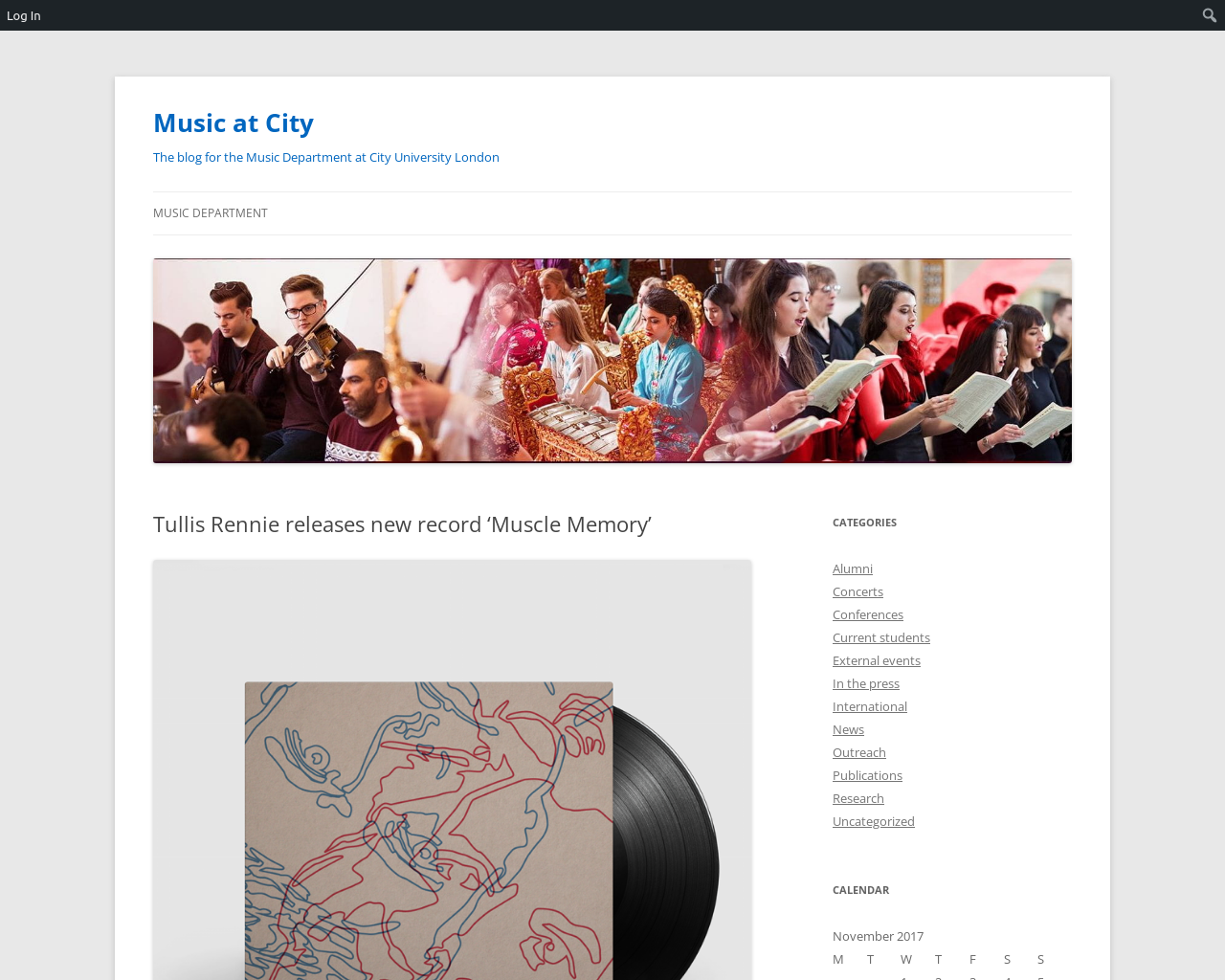Produce a meticulous description of the webpage.

The webpage is about the Music Department at City University London. At the top left, there is a link to "Log In" and a search box on the top right. Below the search box, there is a heading "Music at City" with a link to the same title. 

Underneath, there is a brief description of the blog, which is "The blog for the Music Department at City University London". A "Skip to content" link is placed in the middle of the page. On the left side, there is a menu with a link to "MUSIC DEPARTMENT" and another link to "Music at City" with an image of the same title.

The main content of the page is an article with the title "Tullis Rennie releases new record ‘Muscle Memory’". On the right side, there are two sections: "CATEGORIES" and "CALENDAR". The "CATEGORIES" section contains 12 links to different categories, including "Alumni", "Concerts", "Conferences", and more. The "CALENDAR" section has a table with column headers for each day of the week, from Monday to Sunday.